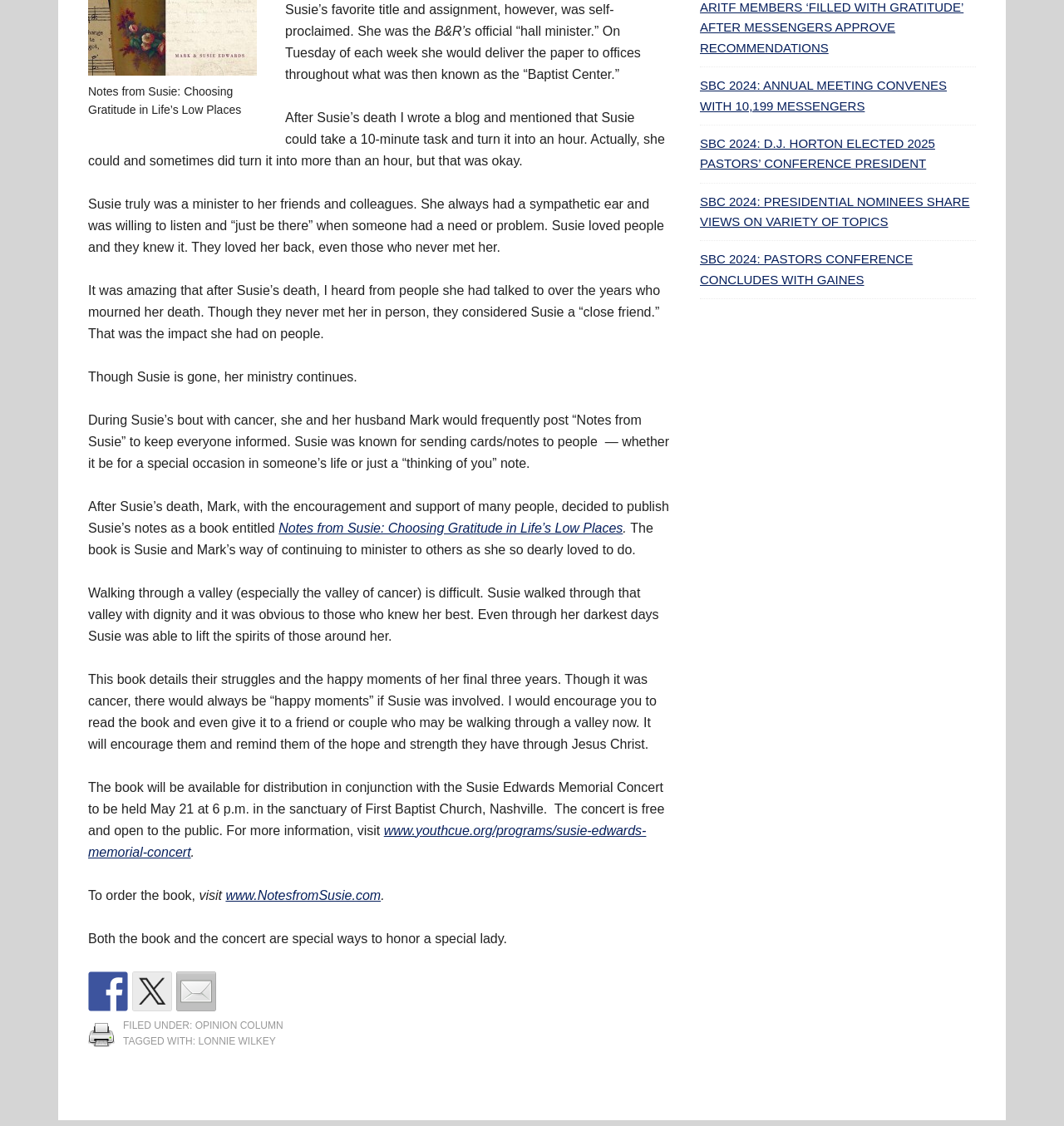Locate the bounding box coordinates of the clickable region necessary to complete the following instruction: "Read the blog about Susie". Provide the coordinates in the format of four float numbers between 0 and 1, i.e., [left, top, right, bottom].

[0.083, 0.057, 0.241, 0.069]